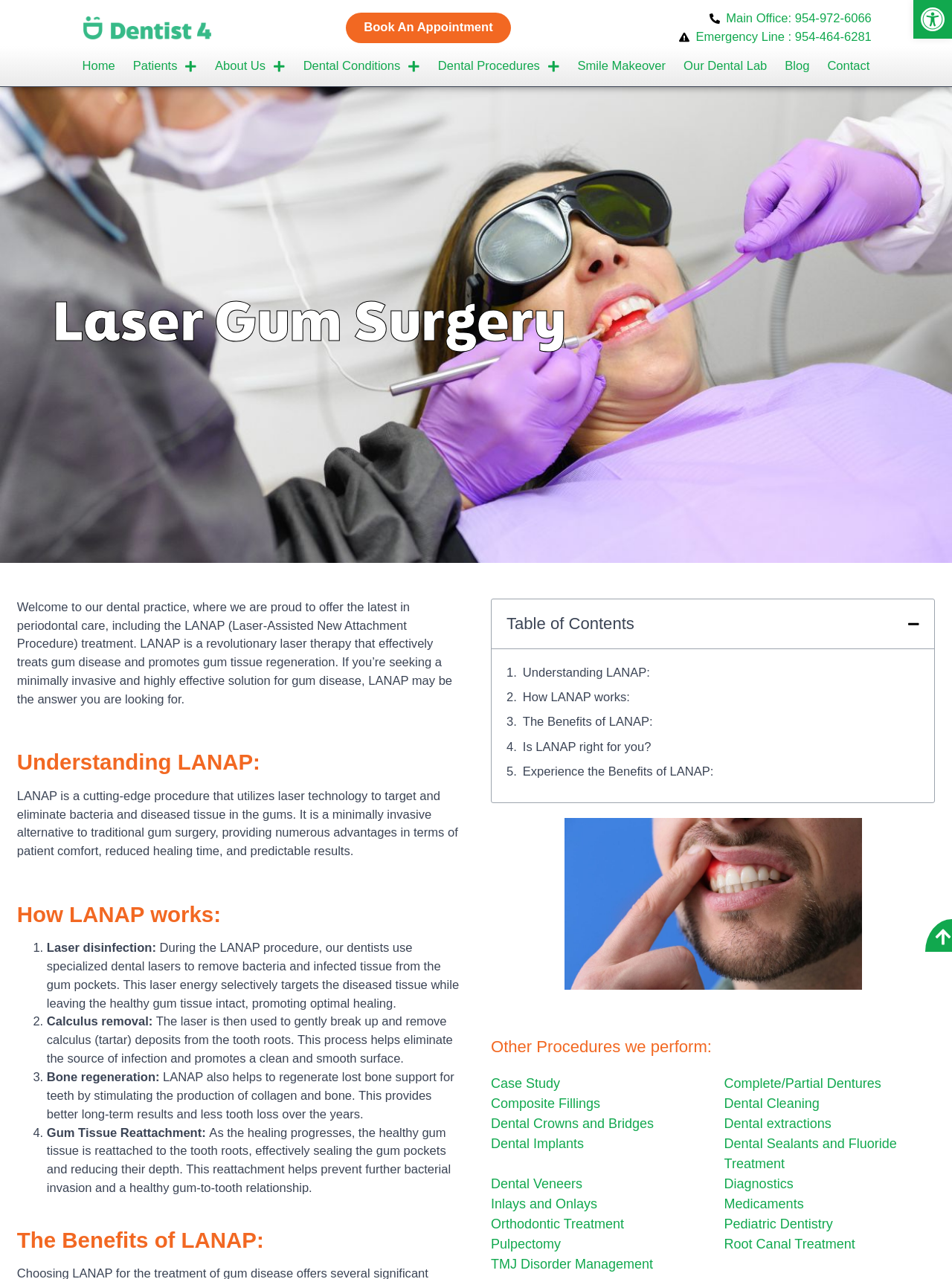Identify and generate the primary title of the webpage.

Laser Gum Surgery